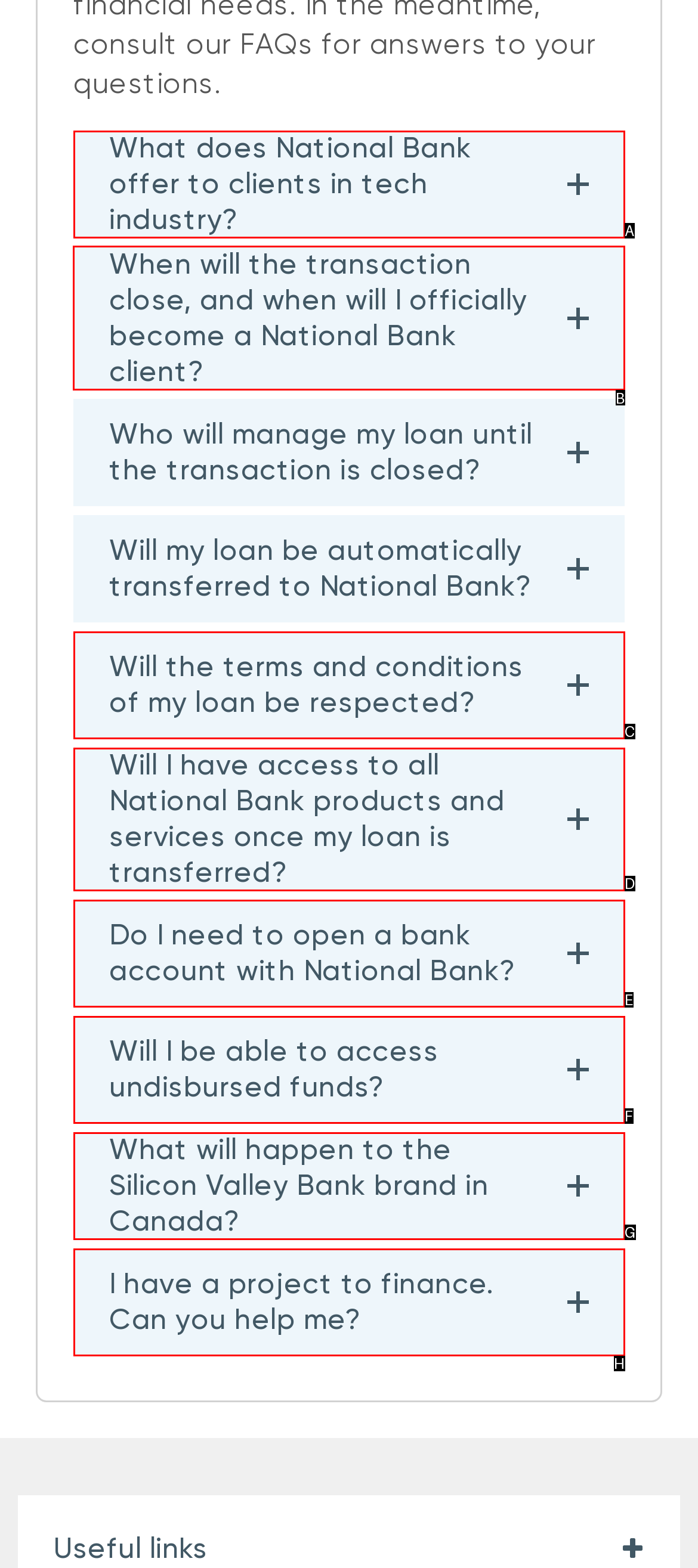Indicate the UI element to click to perform the task: Click the button to know when the transaction will close. Reply with the letter corresponding to the chosen element.

B